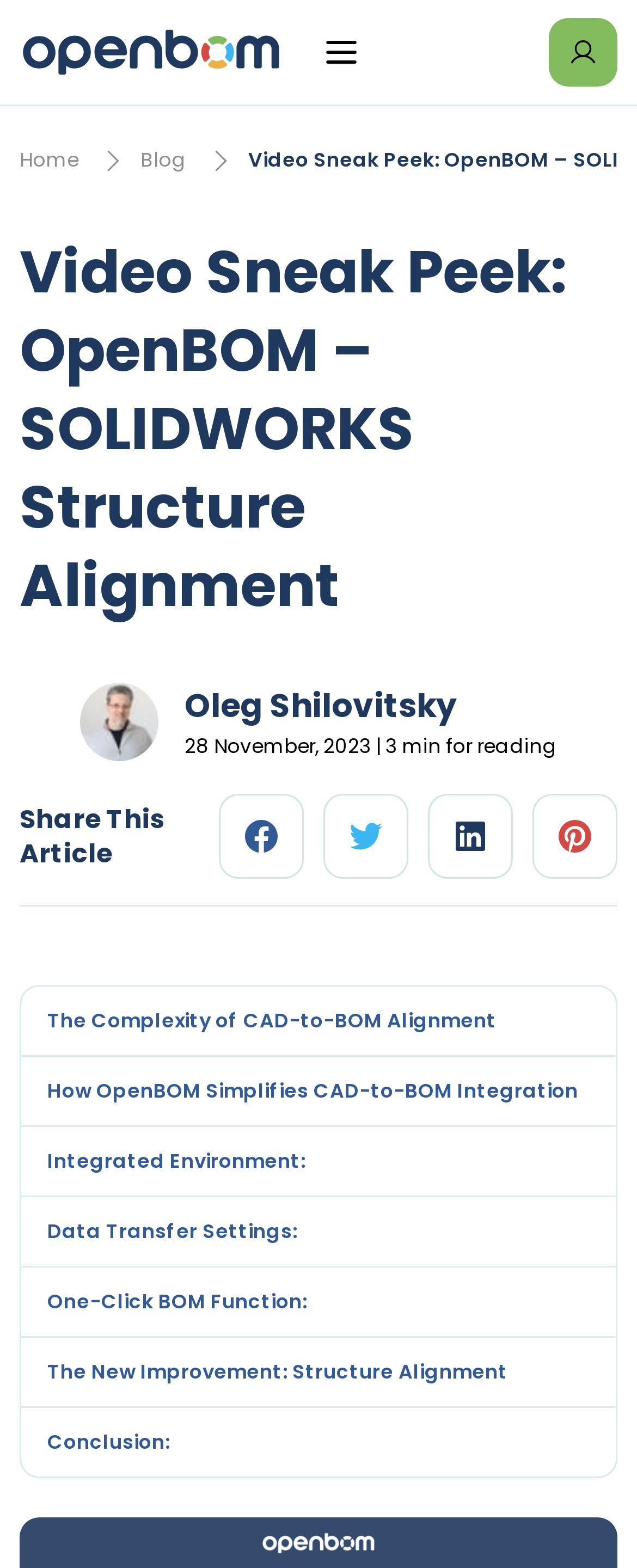Provide a short, one-word or phrase answer to the question below:
What is the logo on the top left corner?

OpenBOM logo